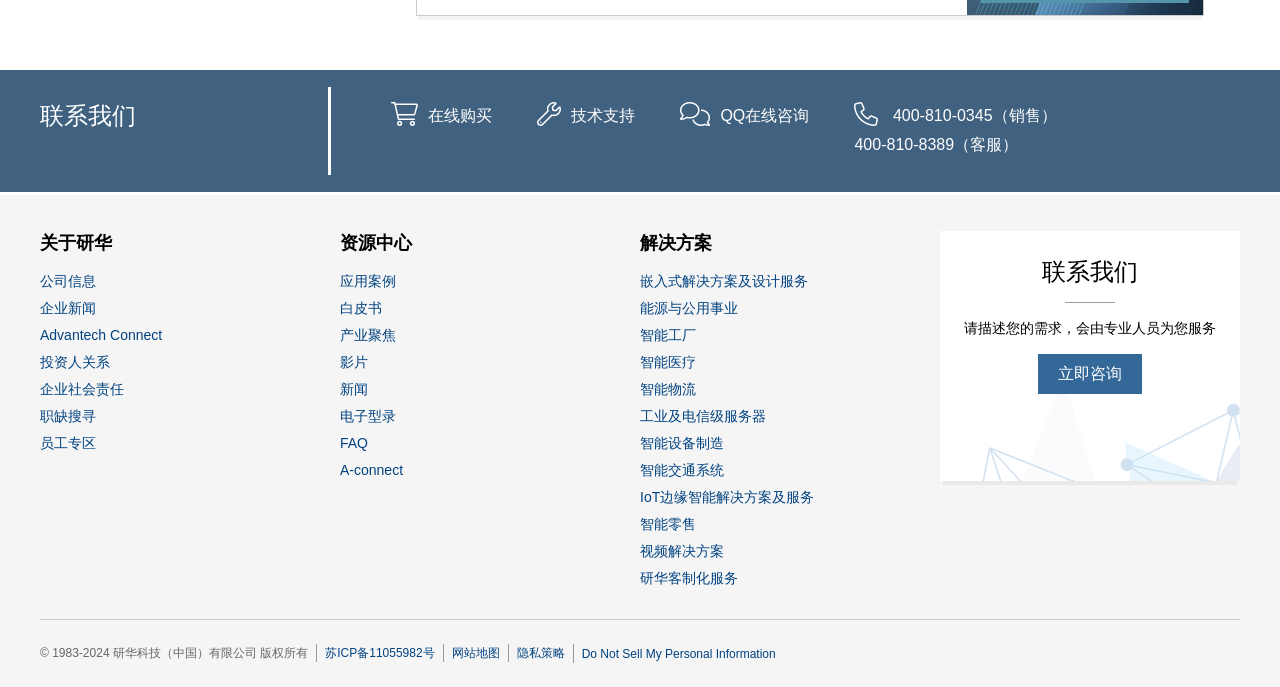Determine the bounding box coordinates of the section I need to click to execute the following instruction: "Explore industrial solutions". Provide the coordinates as four float numbers between 0 and 1, i.e., [left, top, right, bottom].

[0.5, 0.394, 0.631, 0.433]